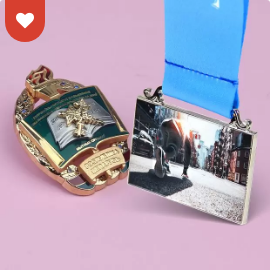What is the color of the ribbon on the modern medal?
Please analyze the image and answer the question with as much detail as possible.

The caption describes the modern medal as being adorned with a bright blue ribbon, which adds a contemporary flair to its overall presentation.